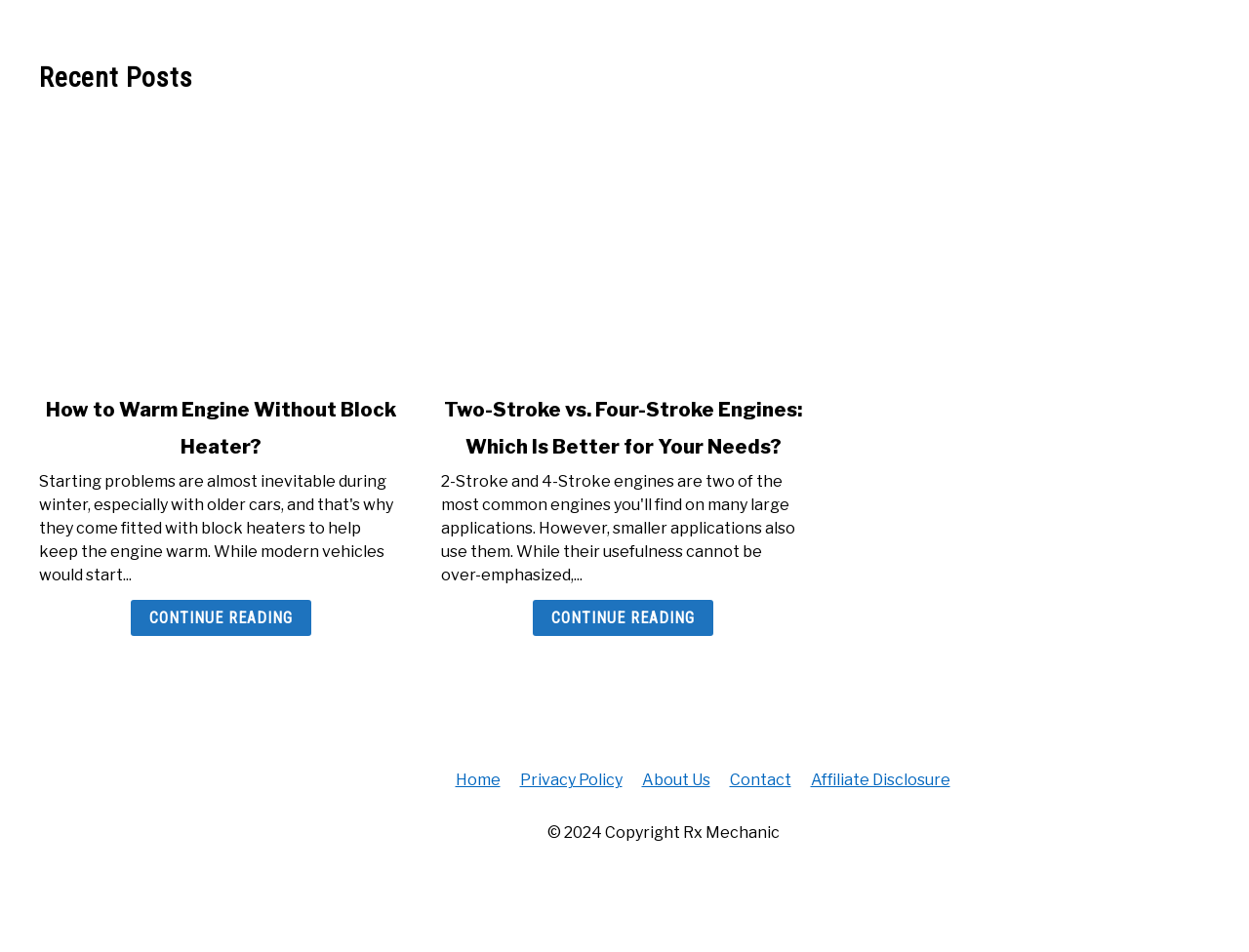Please identify the bounding box coordinates of the area that needs to be clicked to follow this instruction: "read recent posts".

[0.031, 0.06, 0.645, 0.103]